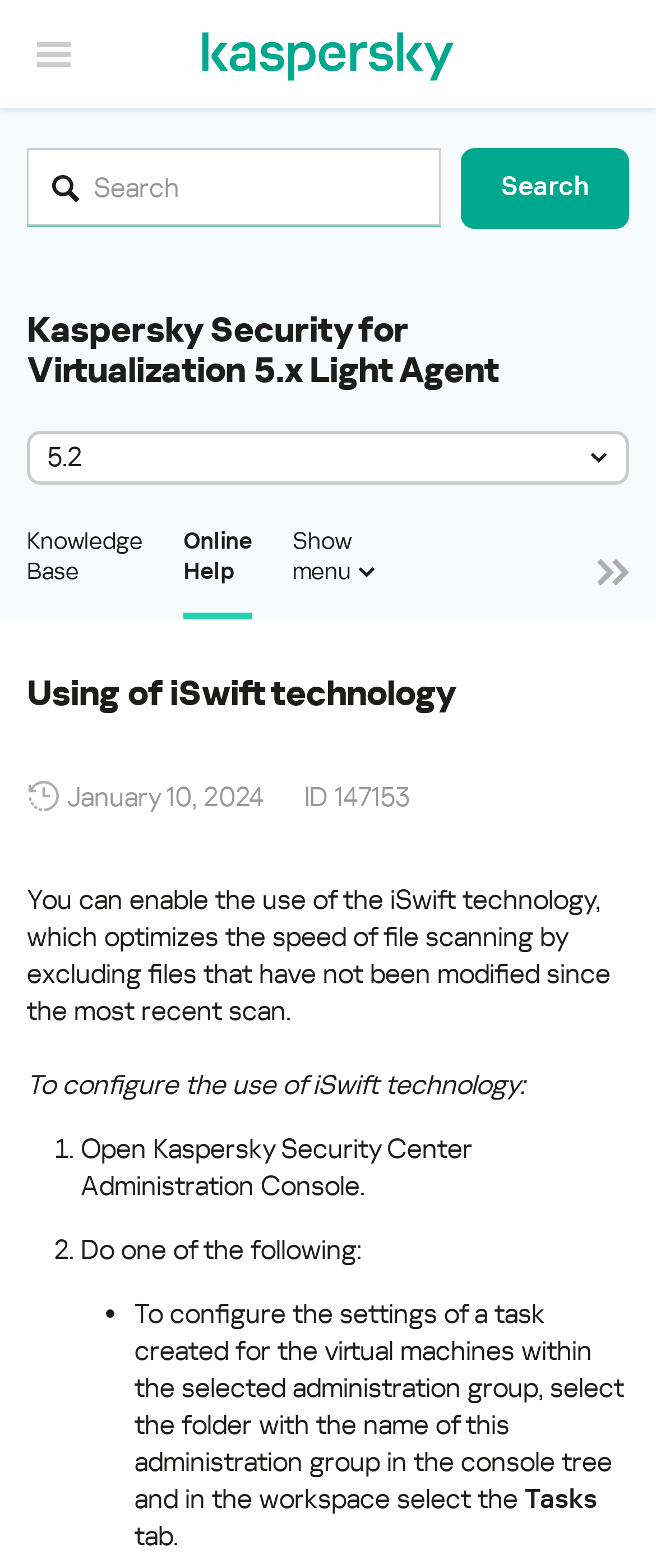What is the purpose of iSwift technology?
Look at the image and answer the question with a single word or phrase.

Optimize file scanning speed